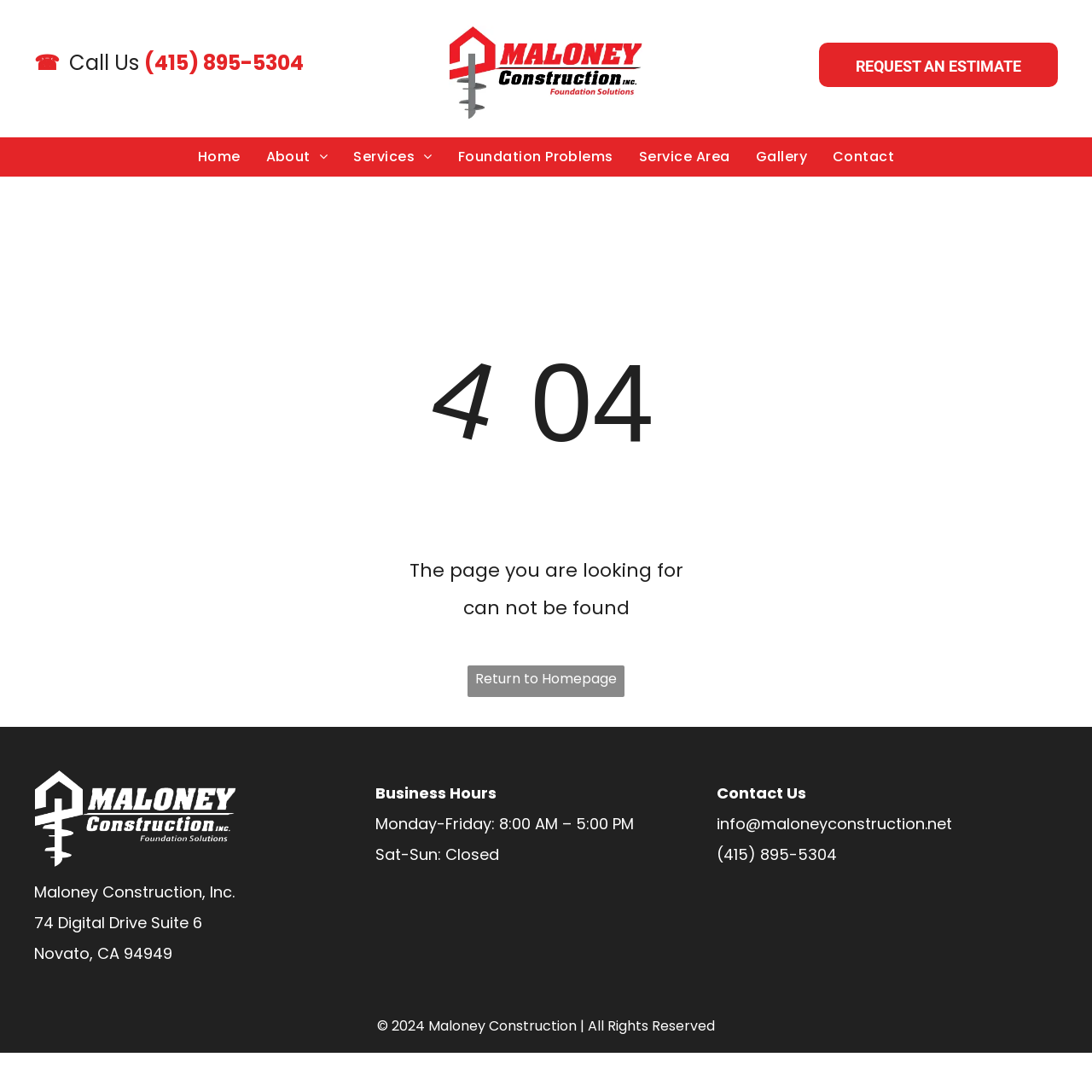Refer to the image and provide an in-depth answer to the question:
What is the company name?

I found the company name by looking at the bottom left corner of the webpage, where it says 'Maloney Construction, Inc.' along with the address and other contact information.